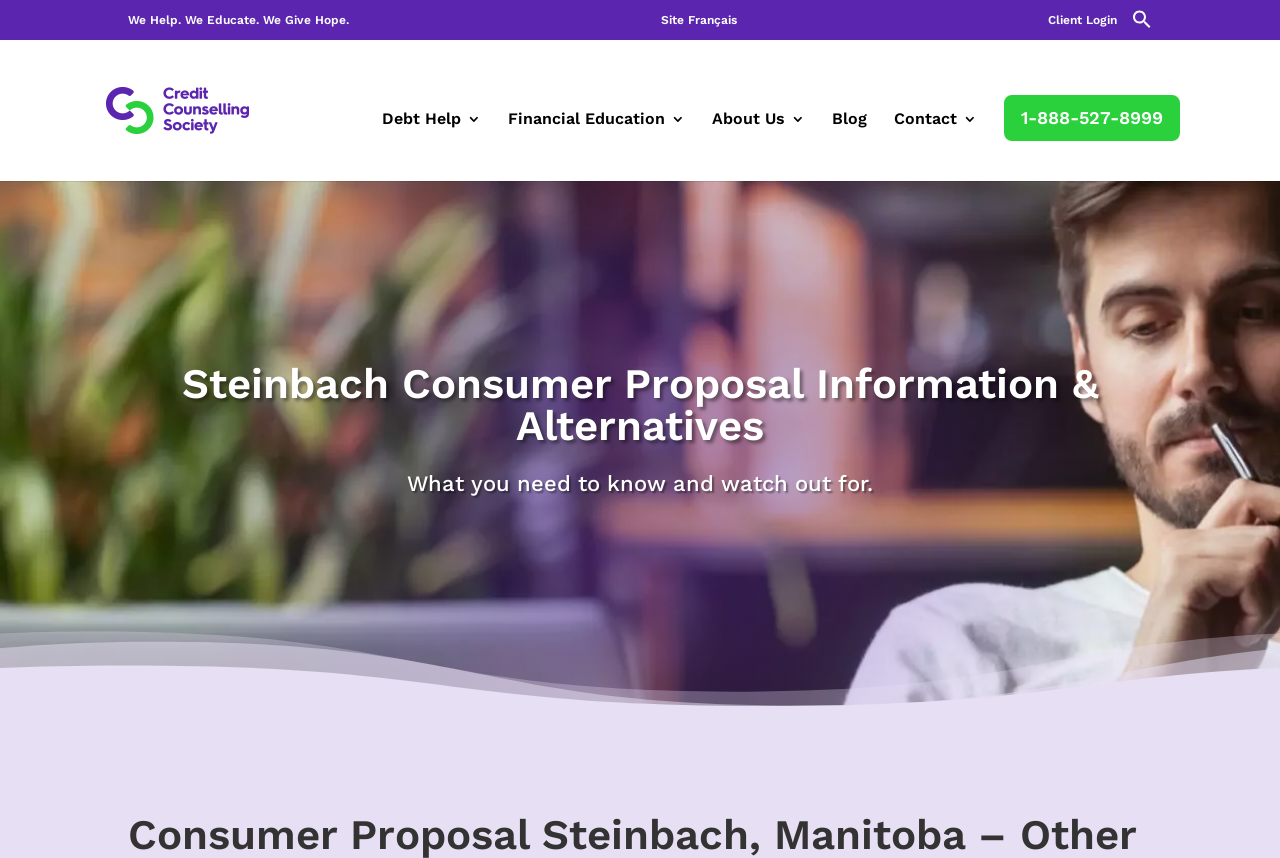Please identify the bounding box coordinates of the clickable area that will allow you to execute the instruction: "Click the 'We Help. We Educate. We Give Hope.' link".

[0.1, 0.016, 0.273, 0.041]